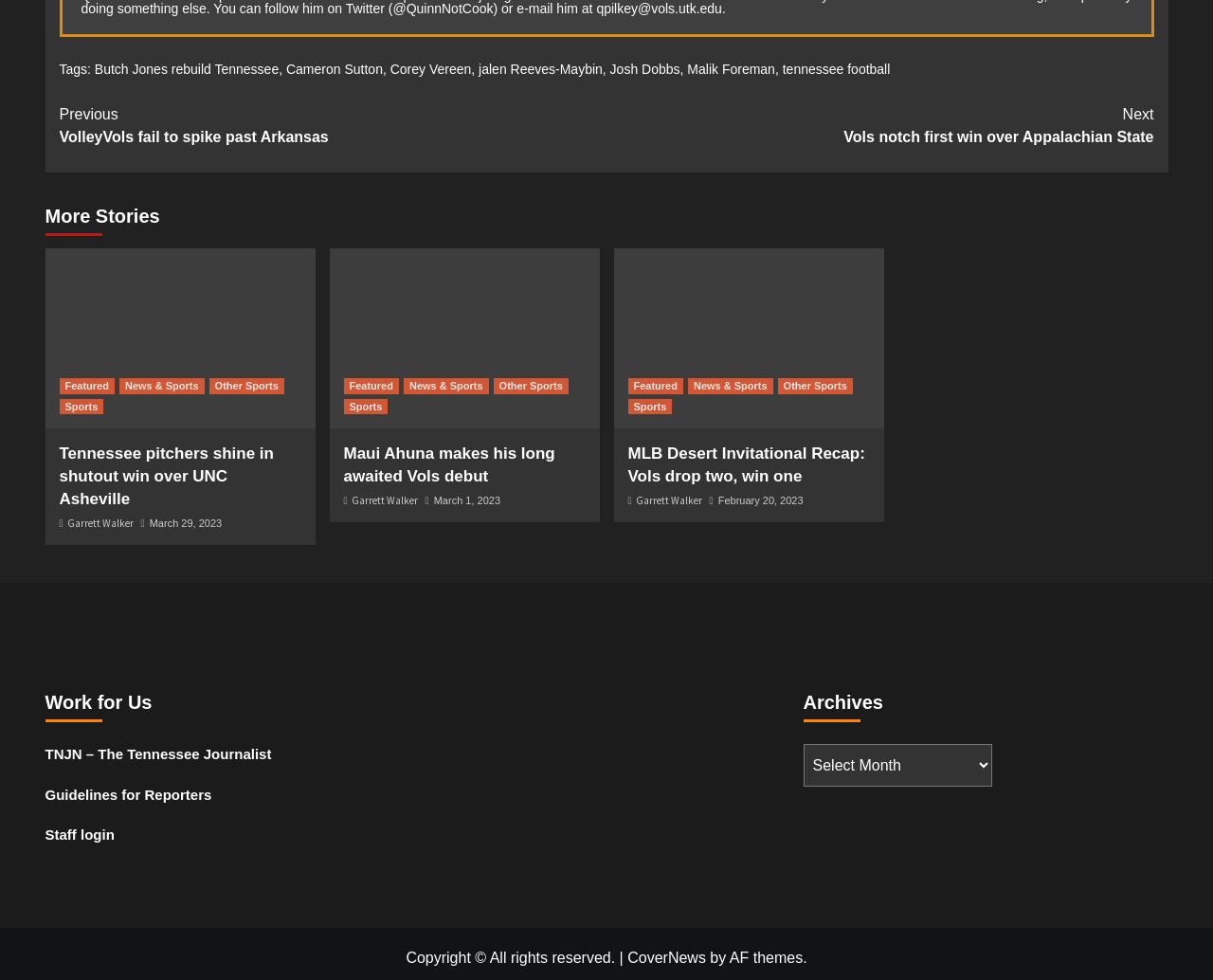Please identify the bounding box coordinates of the element I should click to complete this instruction: 'Click on 'Butch Jones rebuild Tennessee''. The coordinates should be given as four float numbers between 0 and 1, like this: [left, top, right, bottom].

[0.078, 0.063, 0.23, 0.079]